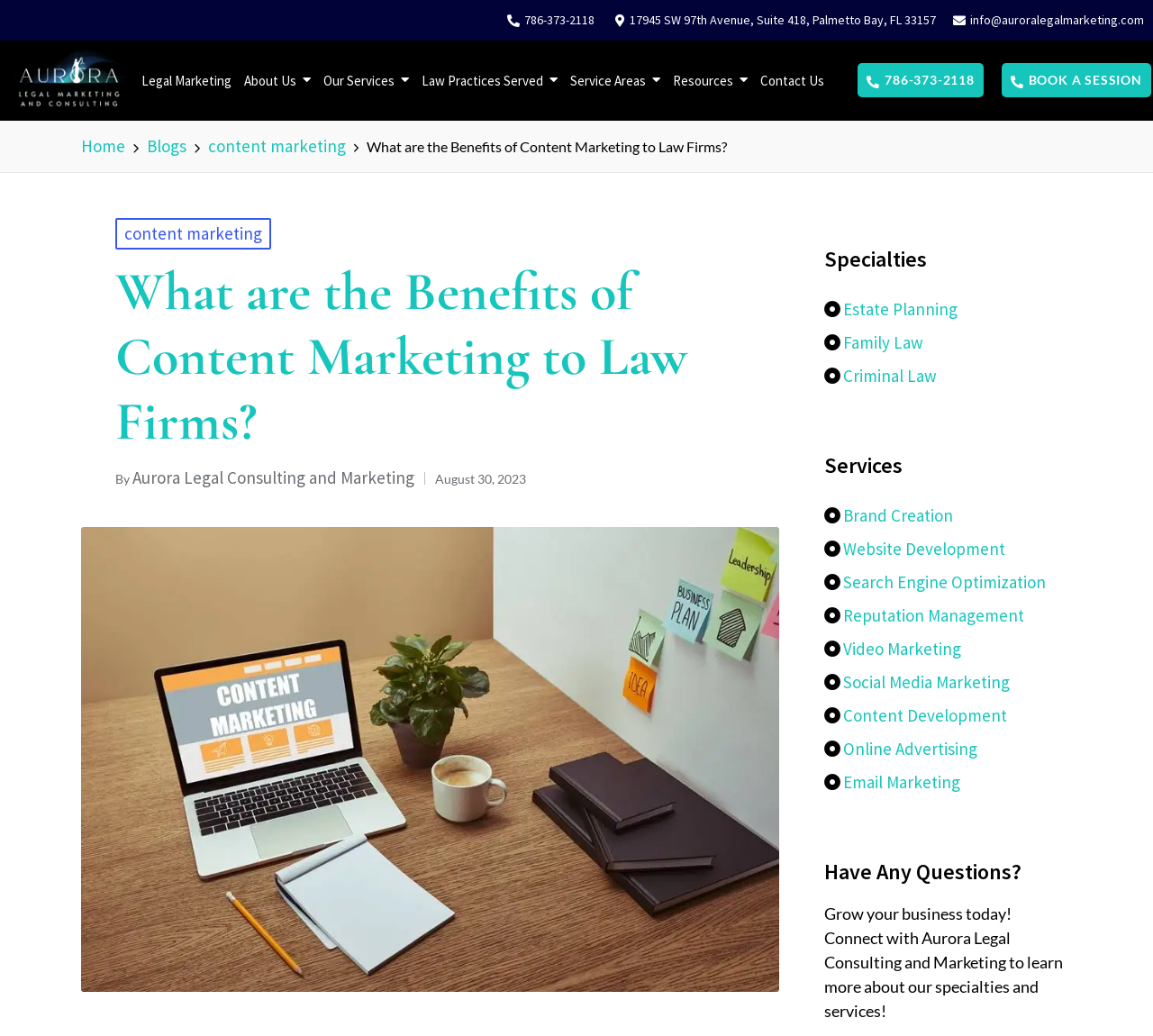Please locate the bounding box coordinates of the element that should be clicked to complete the given instruction: "Enter your email address".

None